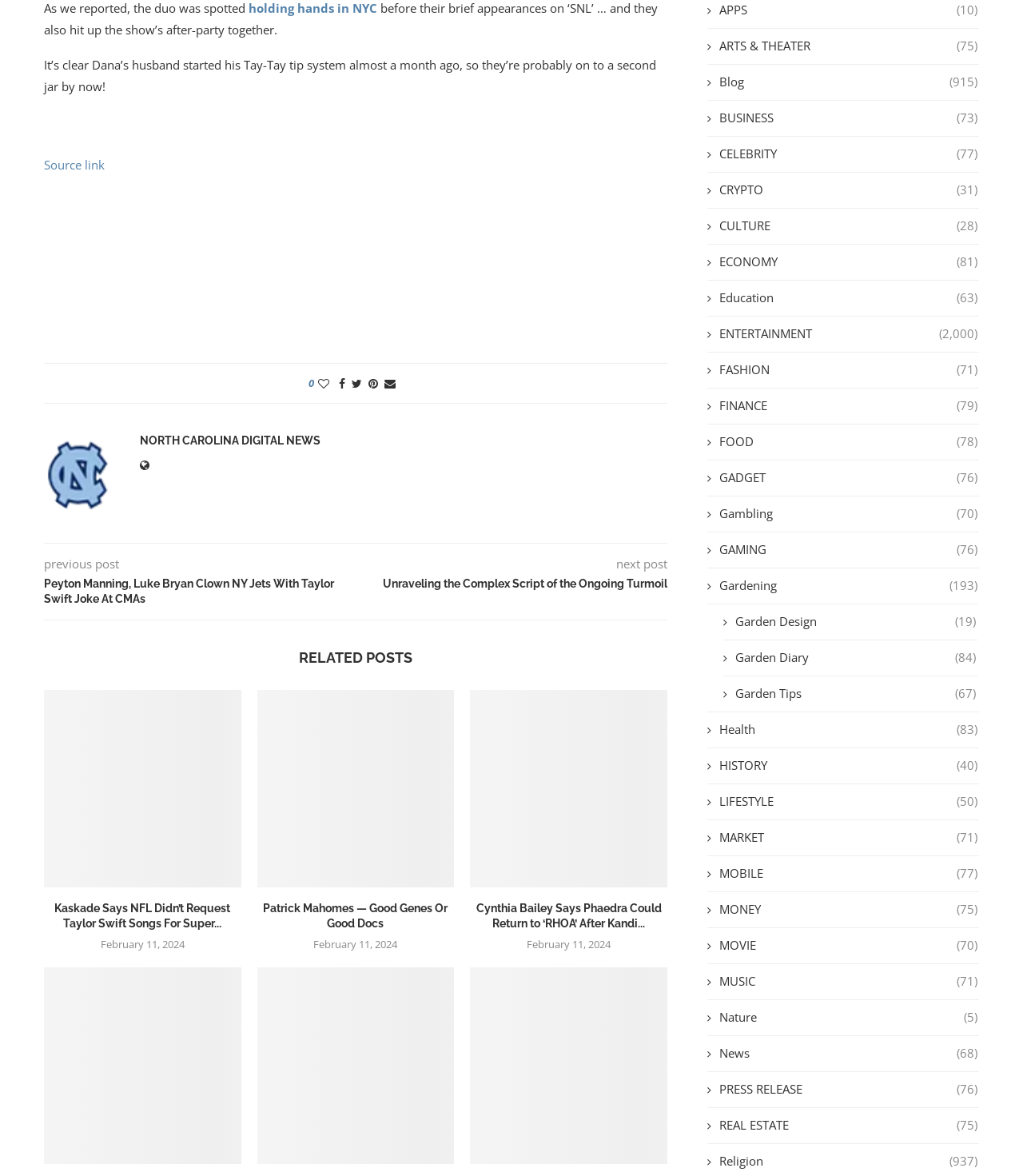Please give a one-word or short phrase response to the following question: 
How many posts are available in the 'ENTERTAINMENT' category?

2,000